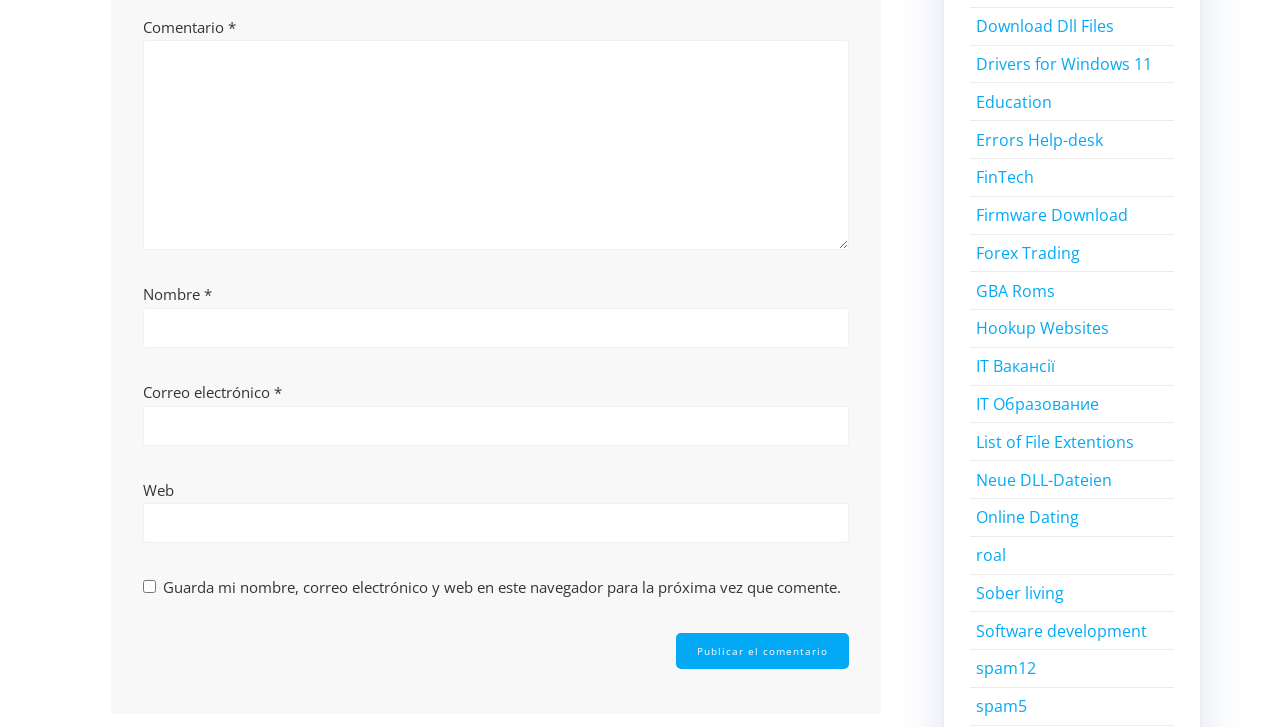Given the description of a UI element: "Online Dating", identify the bounding box coordinates of the matching element in the webpage screenshot.

[0.762, 0.697, 0.843, 0.727]